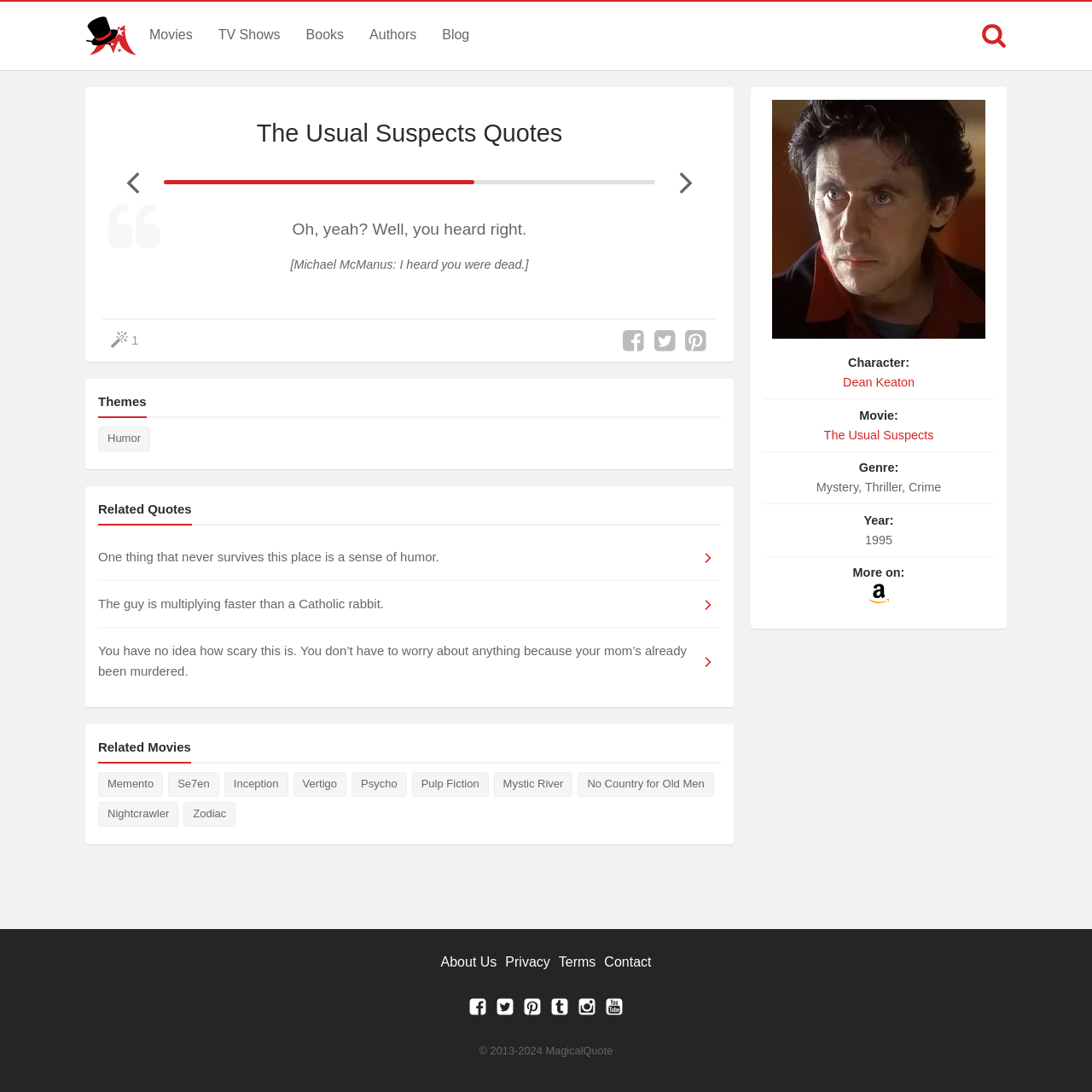Can you find and provide the title of the webpage?

The Usual Suspects Quotes